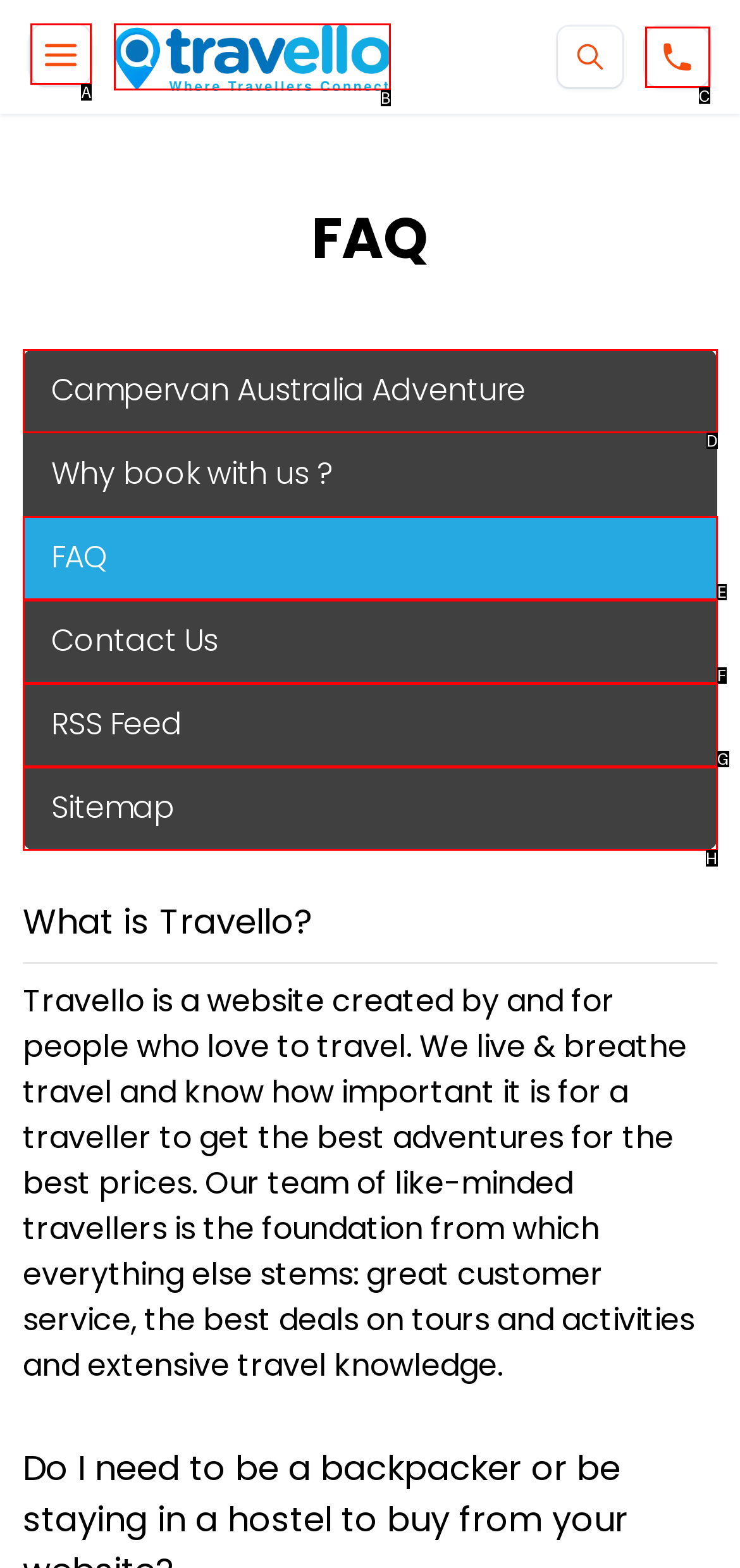Which option should I select to accomplish the task: Call the phone number? Respond with the corresponding letter from the given choices.

C